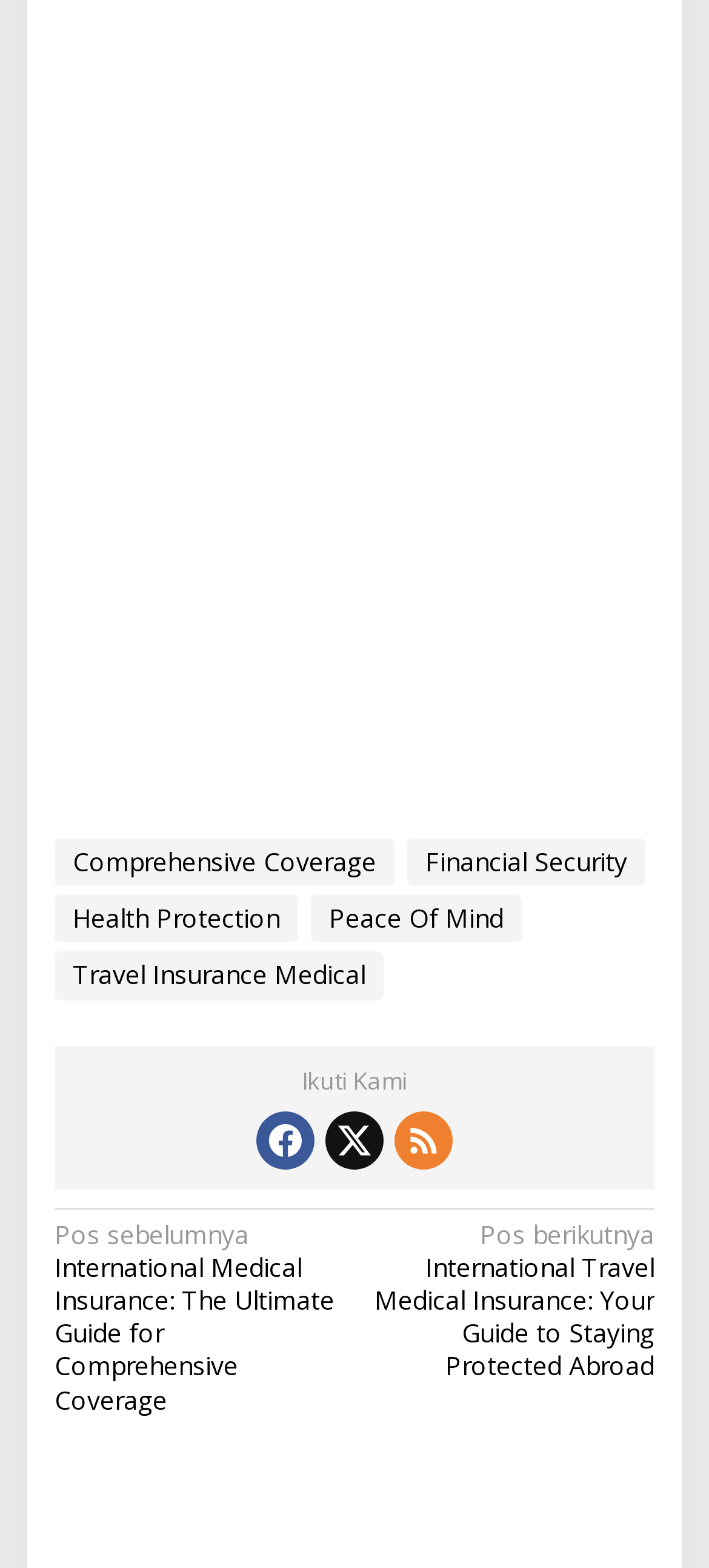What is the last navigation item?
Look at the screenshot and give a one-word or phrase answer.

Pos berikutnya